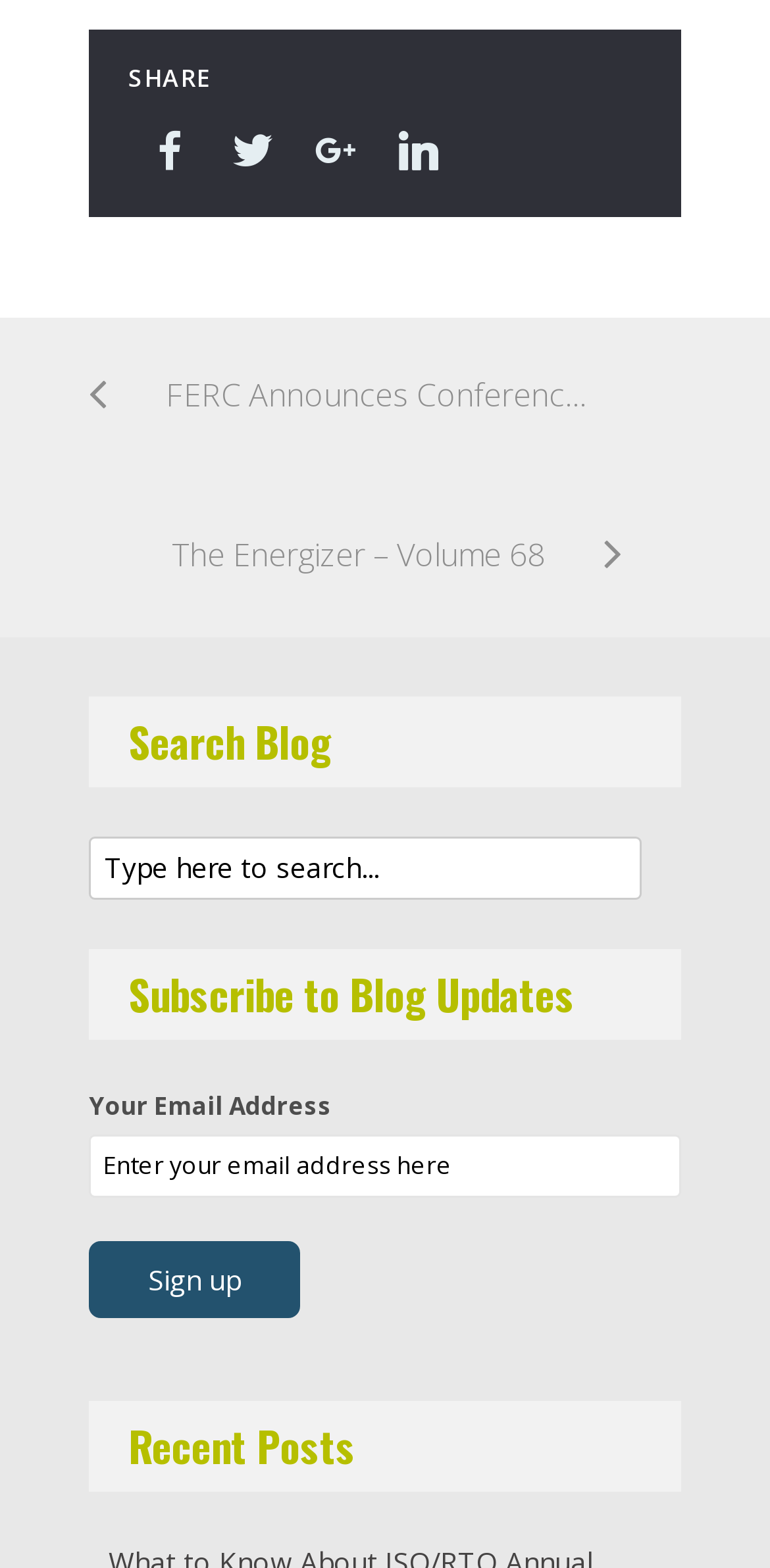Identify the bounding box coordinates of the clickable section necessary to follow the following instruction: "Read FERC Announces Conferences on Carbon Pricing and Offshore Wind in RTOs/ISOs". The coordinates should be presented as four float numbers from 0 to 1, i.e., [left, top, right, bottom].

[0.115, 0.203, 0.808, 0.305]